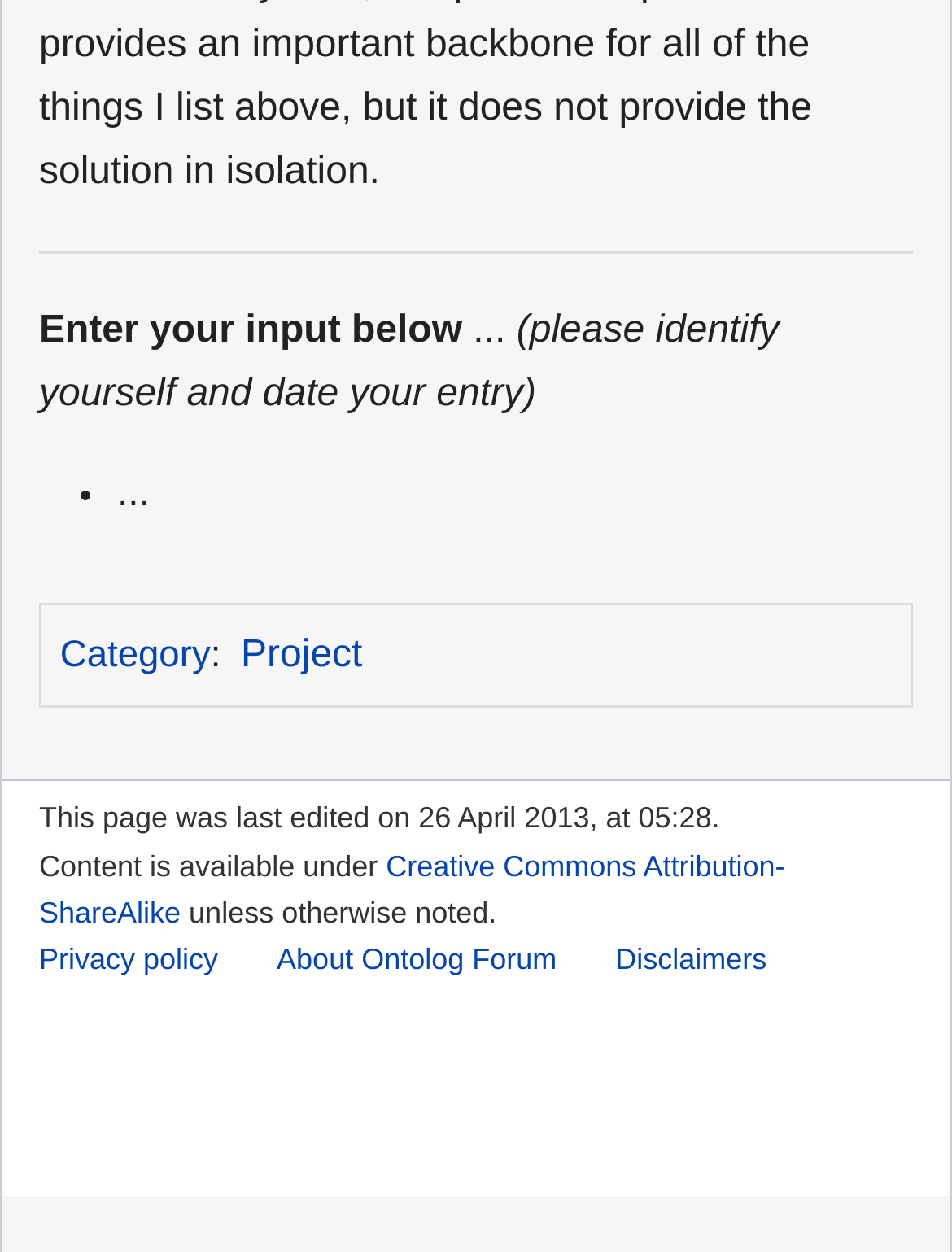Given the description "Privacy policy", provide the bounding box coordinates of the corresponding UI element.

[0.041, 0.752, 0.229, 0.78]